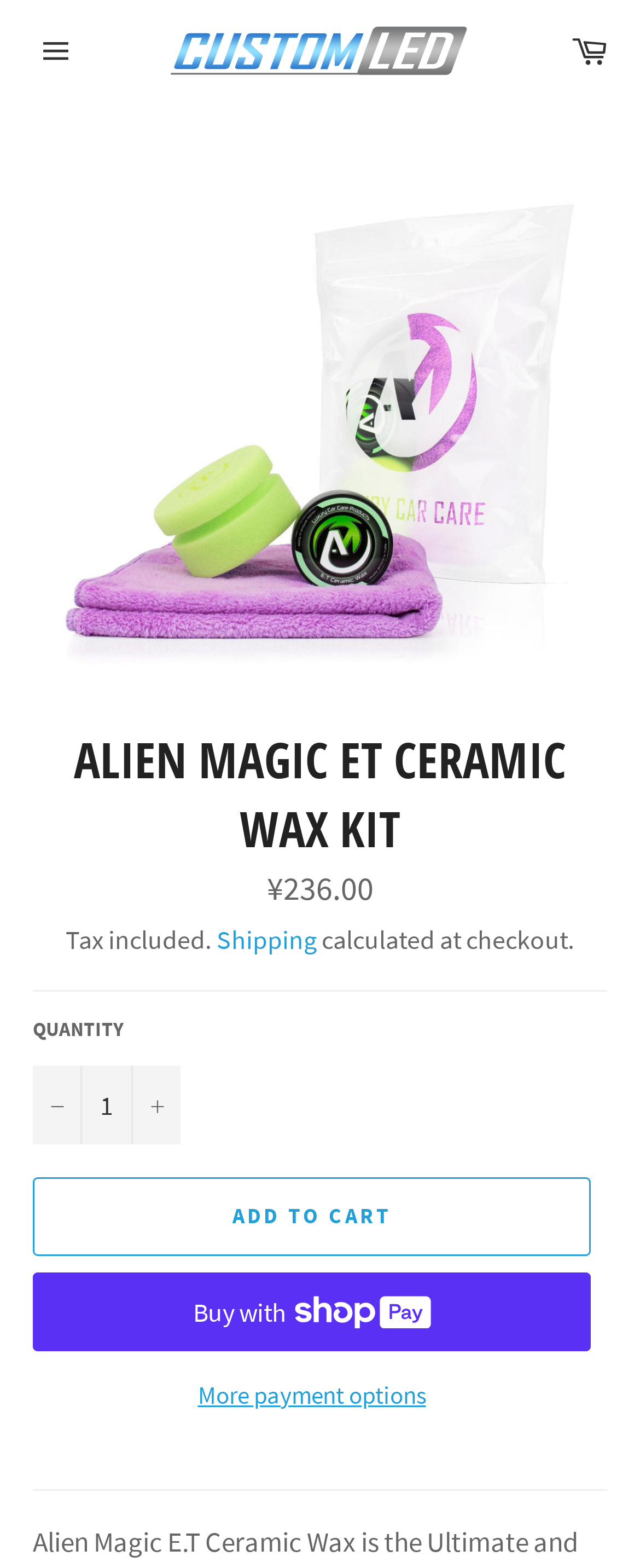What is the function of the 'ADD TO CART' button? Look at the image and give a one-word or short phrase answer.

To add product to cart